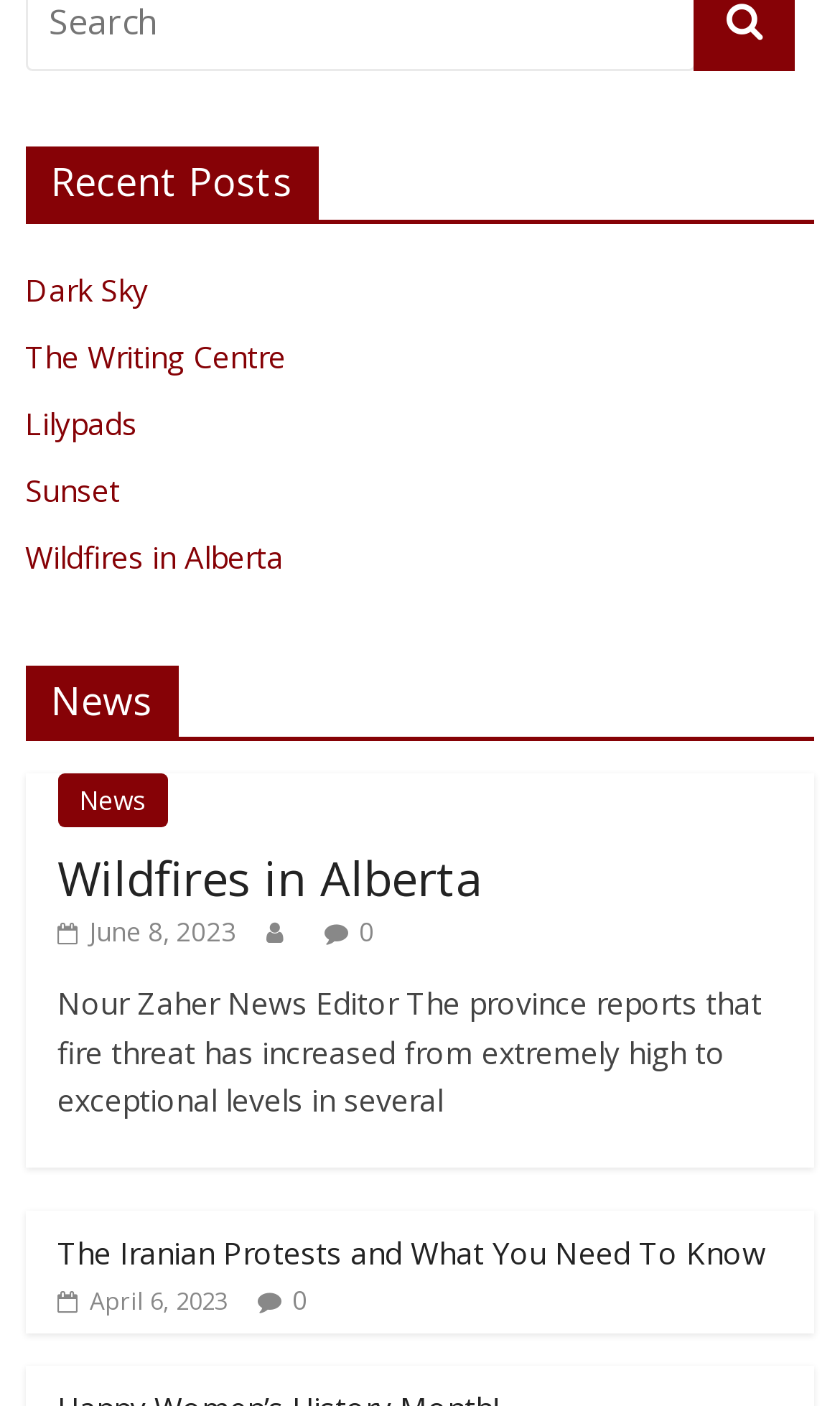Show the bounding box coordinates of the region that should be clicked to follow the instruction: "click on the 'Dark Sky' link."

[0.03, 0.191, 0.176, 0.22]